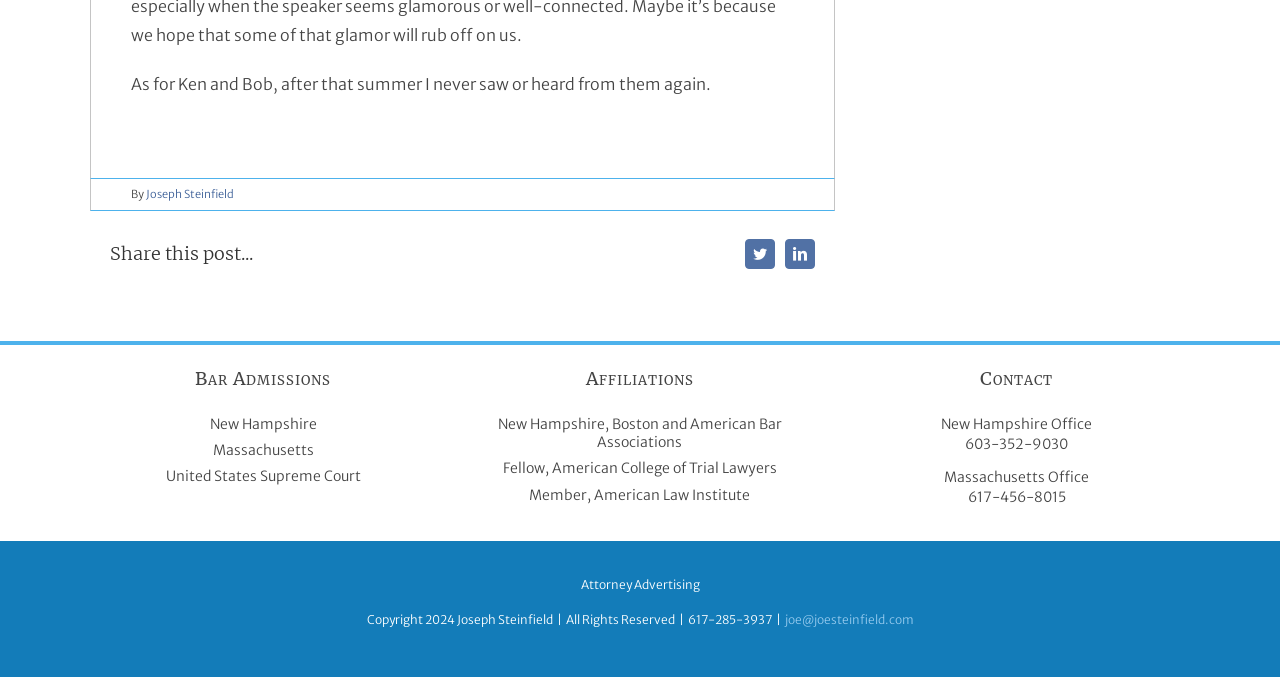What are the states where the person is admitted to the bar?
Provide an in-depth answer to the question, covering all aspects.

The webpage lists 'New Hampshire' and 'Massachusetts' as the states where the person is admitted to the bar, under the 'Bar Admissions' section.